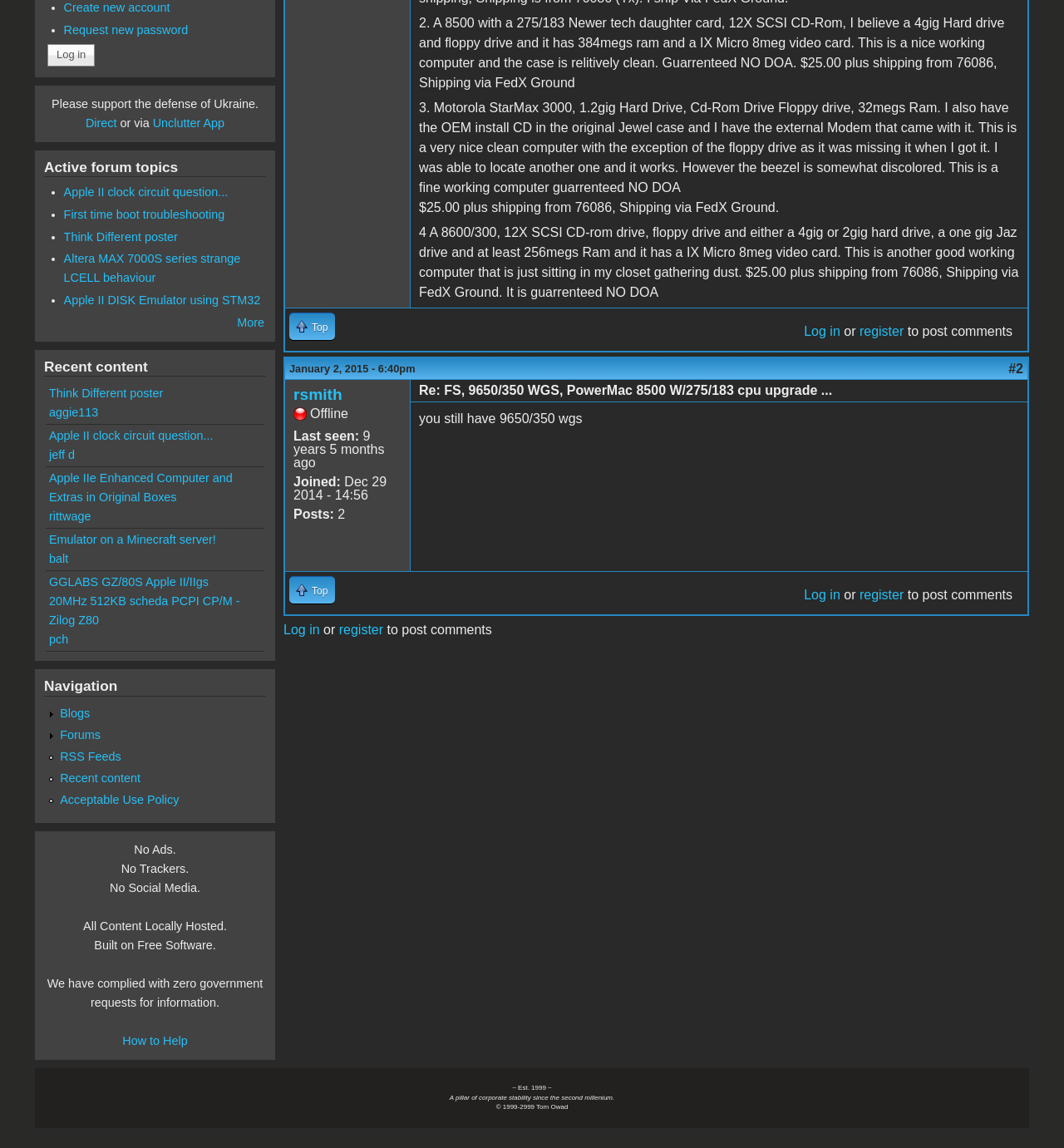Predict the bounding box for the UI component with the following description: "name="op" value="Log in"".

[0.045, 0.039, 0.089, 0.058]